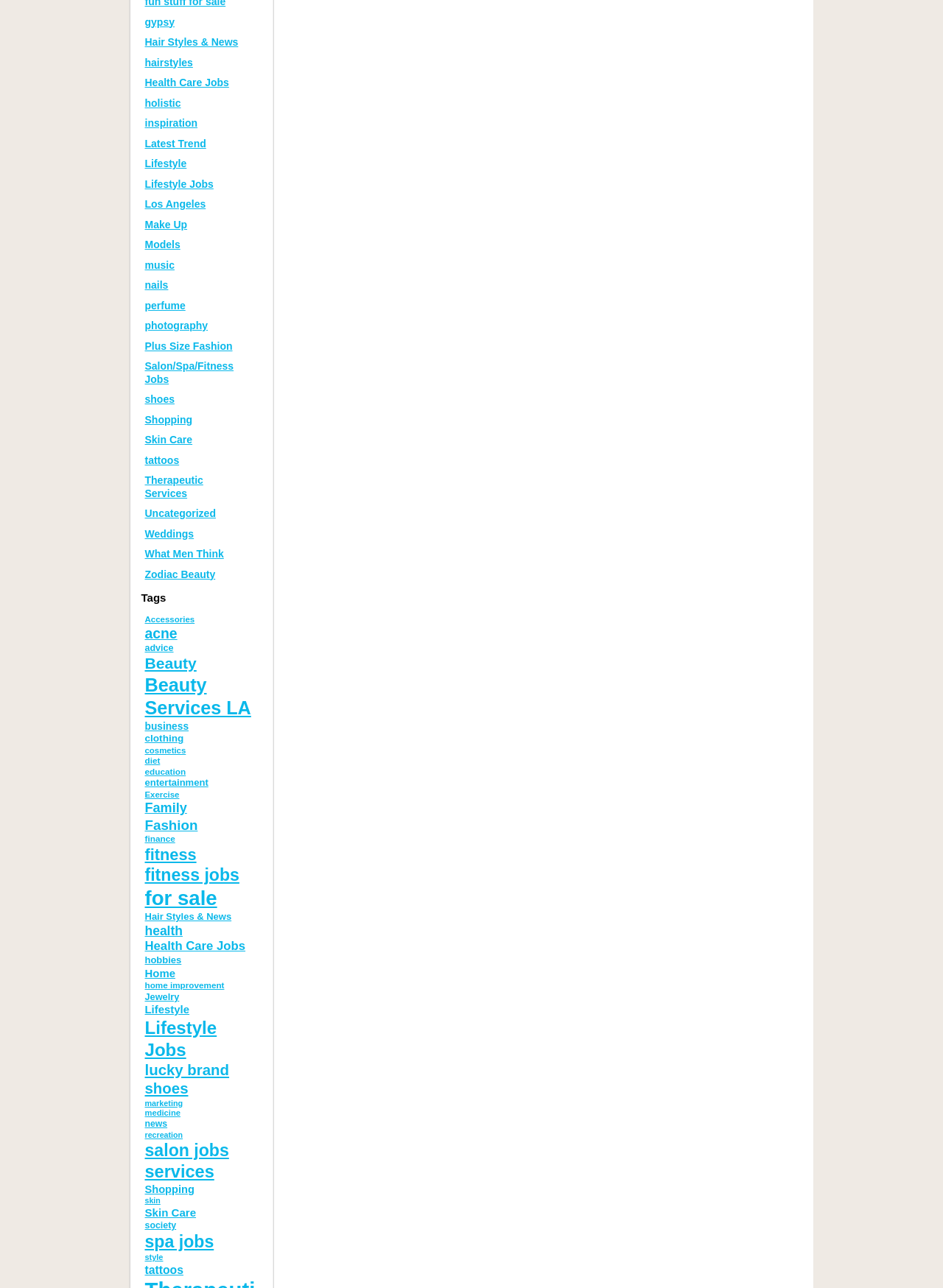Please answer the following question using a single word or phrase: 
How many links are under the 'Tags' heading?

34